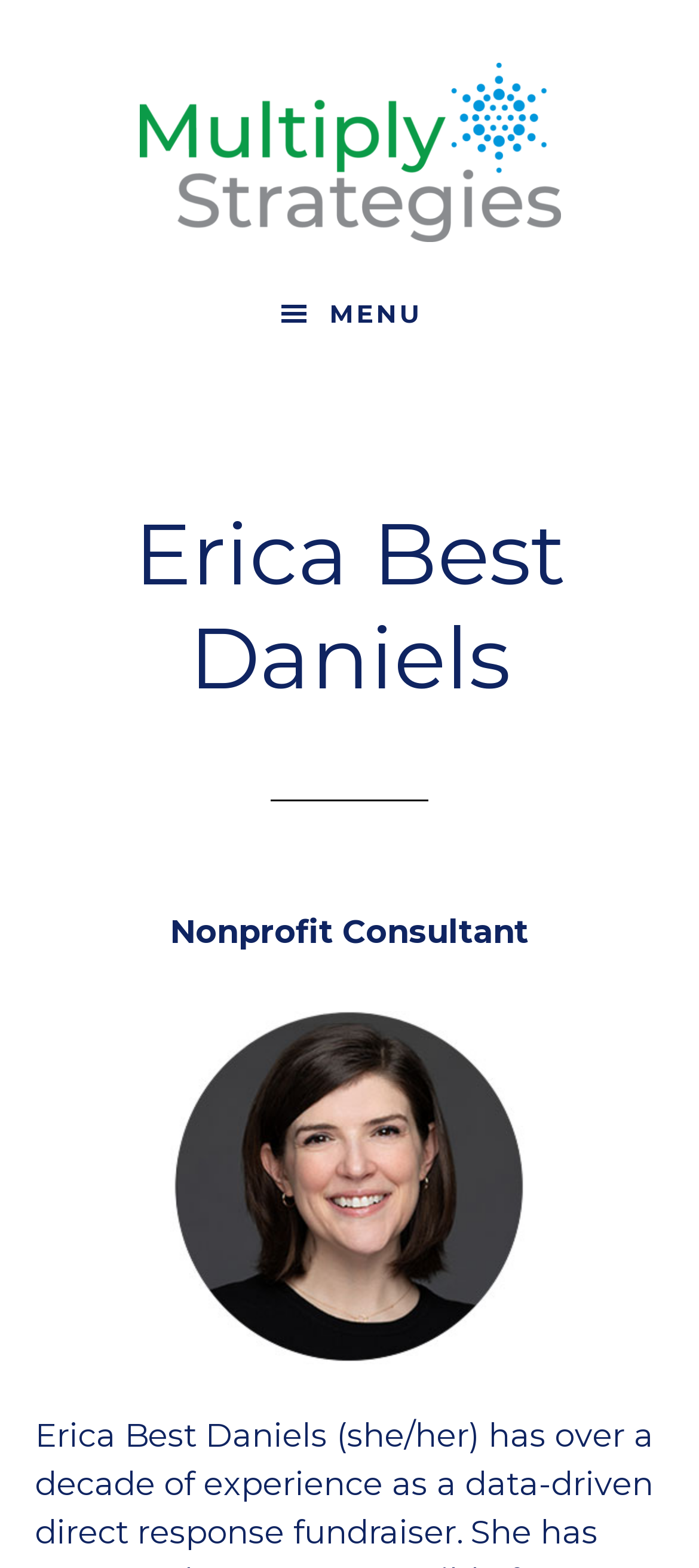Based on what you see in the screenshot, provide a thorough answer to this question: What is the name of the strategy mentioned on the page?

The link element with the text 'MULTIPLY STRATEGIES' is a child element of the Root Element, suggesting that it is a prominent element on the page. This suggests that MULTIPLY STRATEGIES is a strategy or a concept related to Erica Best Daniels.